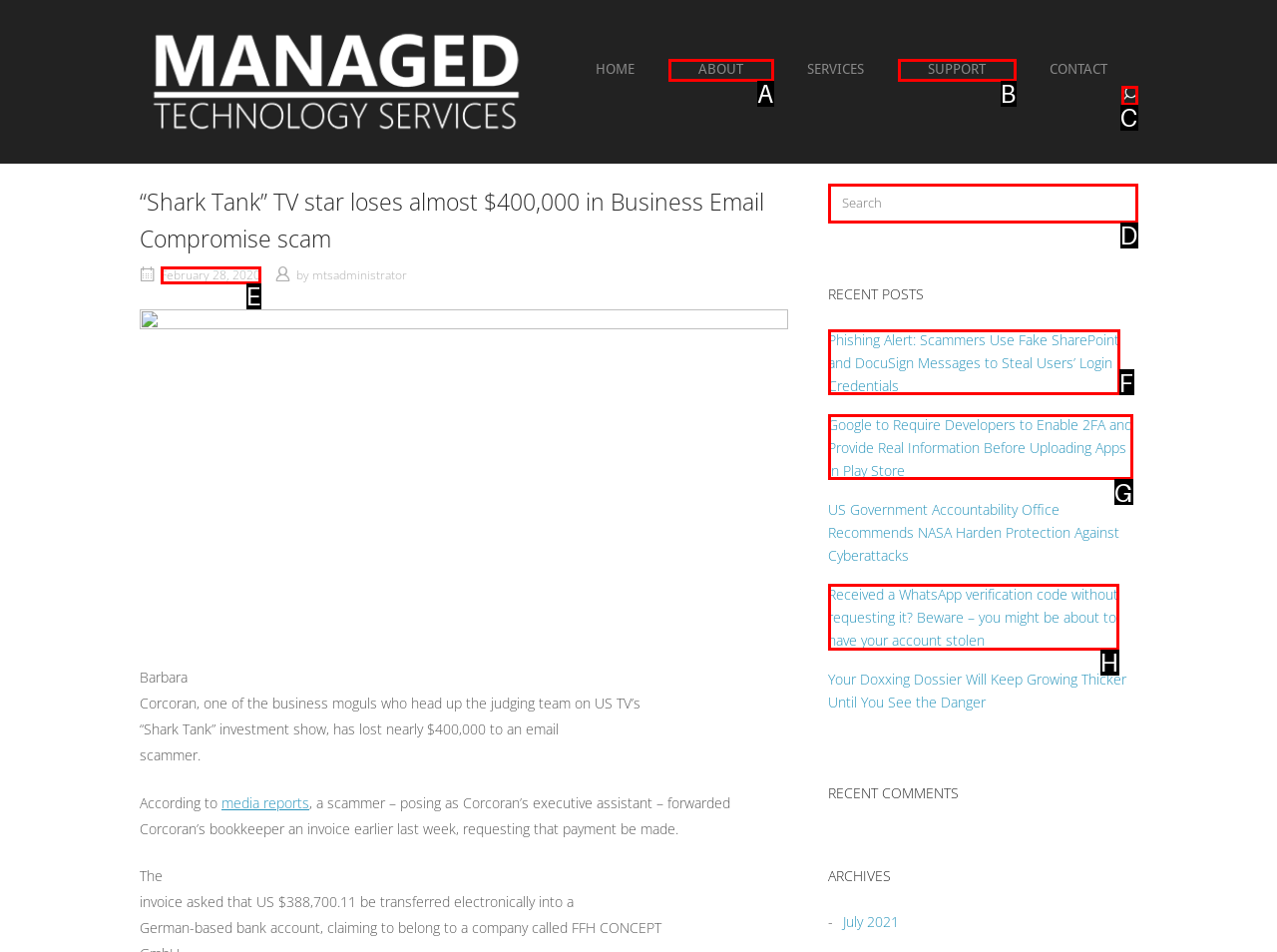Select the appropriate HTML element that needs to be clicked to execute the following task: Read the article posted on February 28, 2020. Respond with the letter of the option.

E